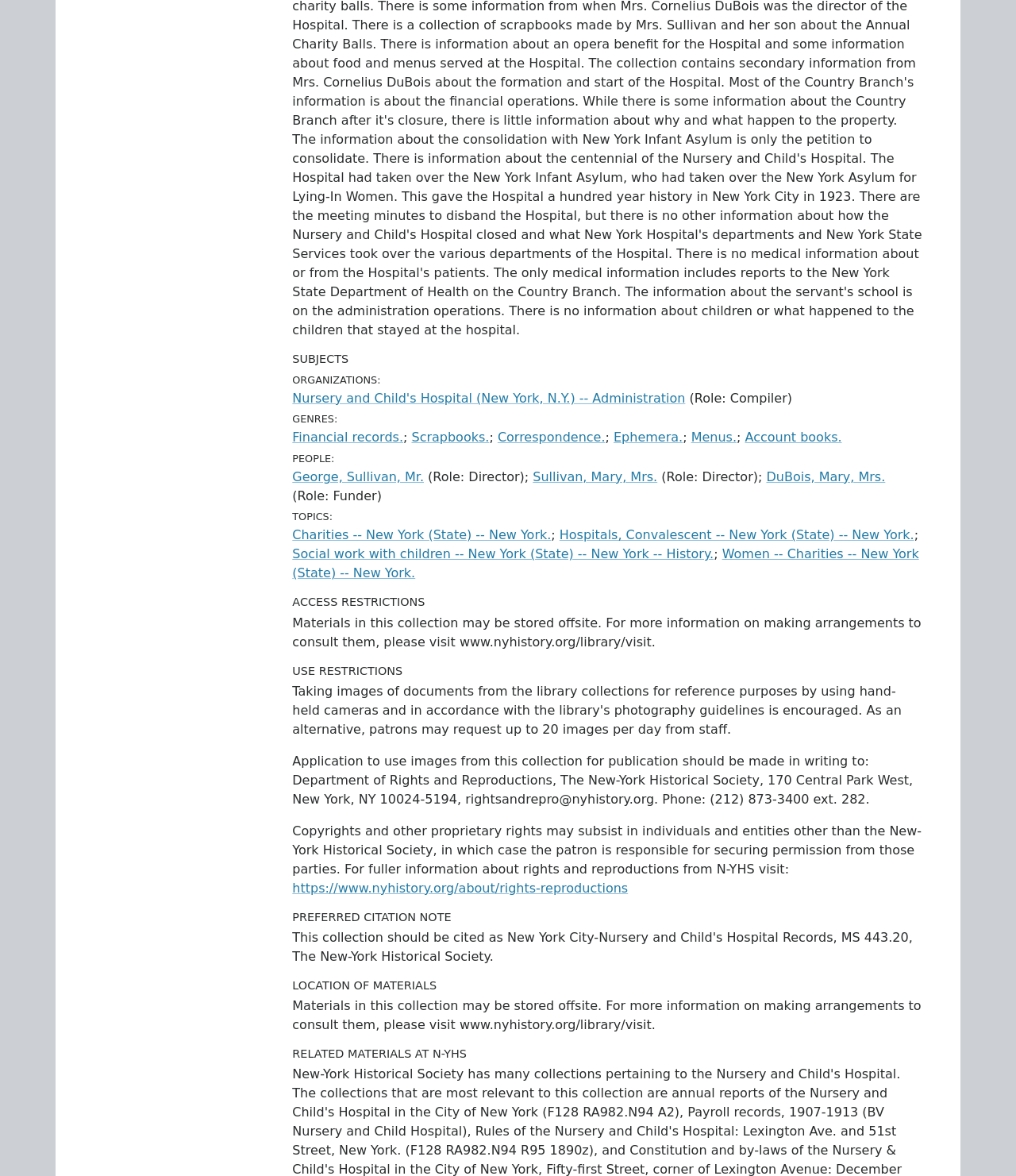What is the role of George Sullivan?
Using the image, give a concise answer in the form of a single word or short phrase.

Director